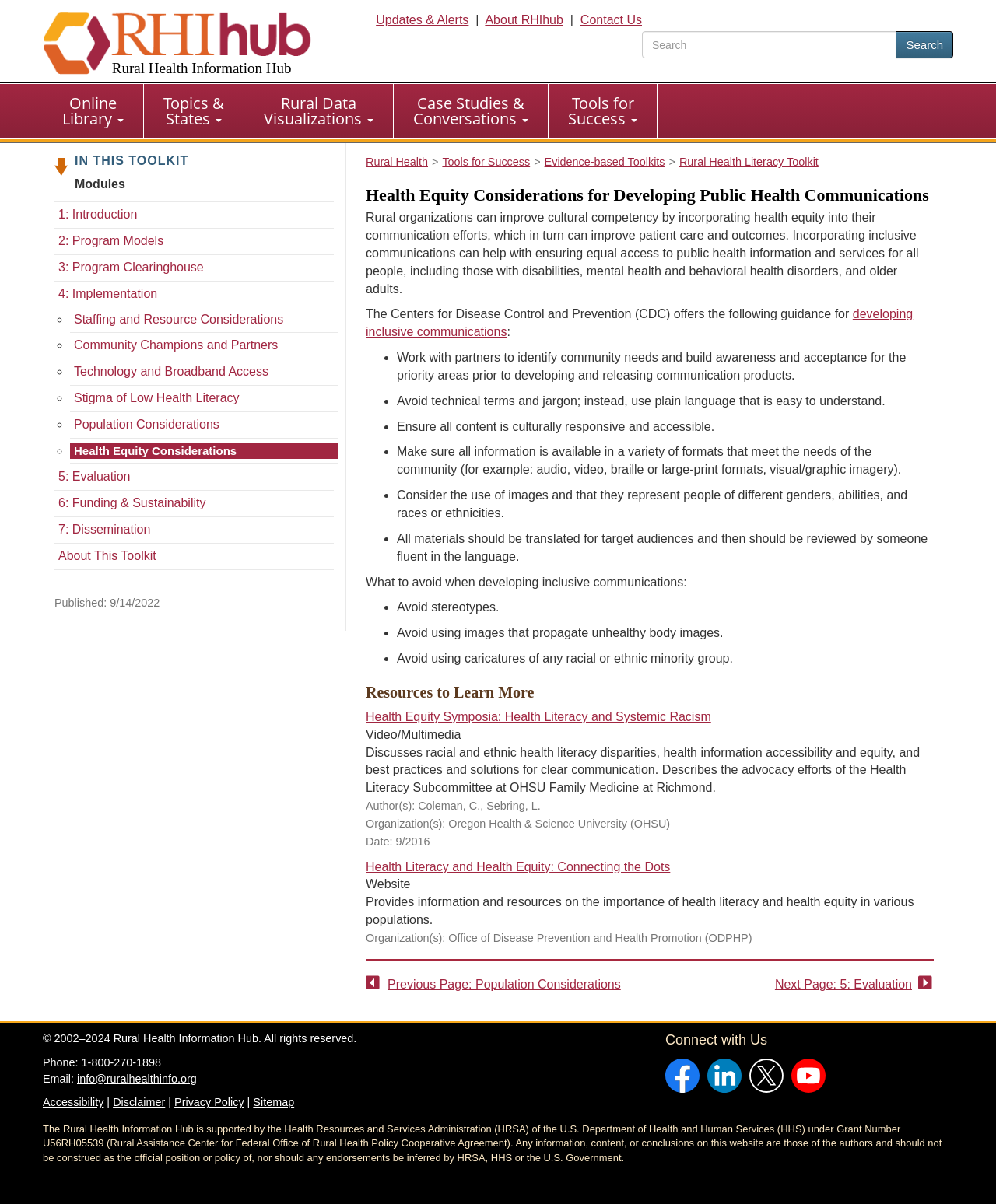What is the topic of the video 'Health Equity Symposia: Health Literacy and Systemic Racism'?
Please provide a comprehensive answer based on the details in the screenshot.

I found the answer by reading the description of the video, which discusses racial and ethnic health literacy disparities, health information accessibility and equity, and best practices and solutions for clear communication.